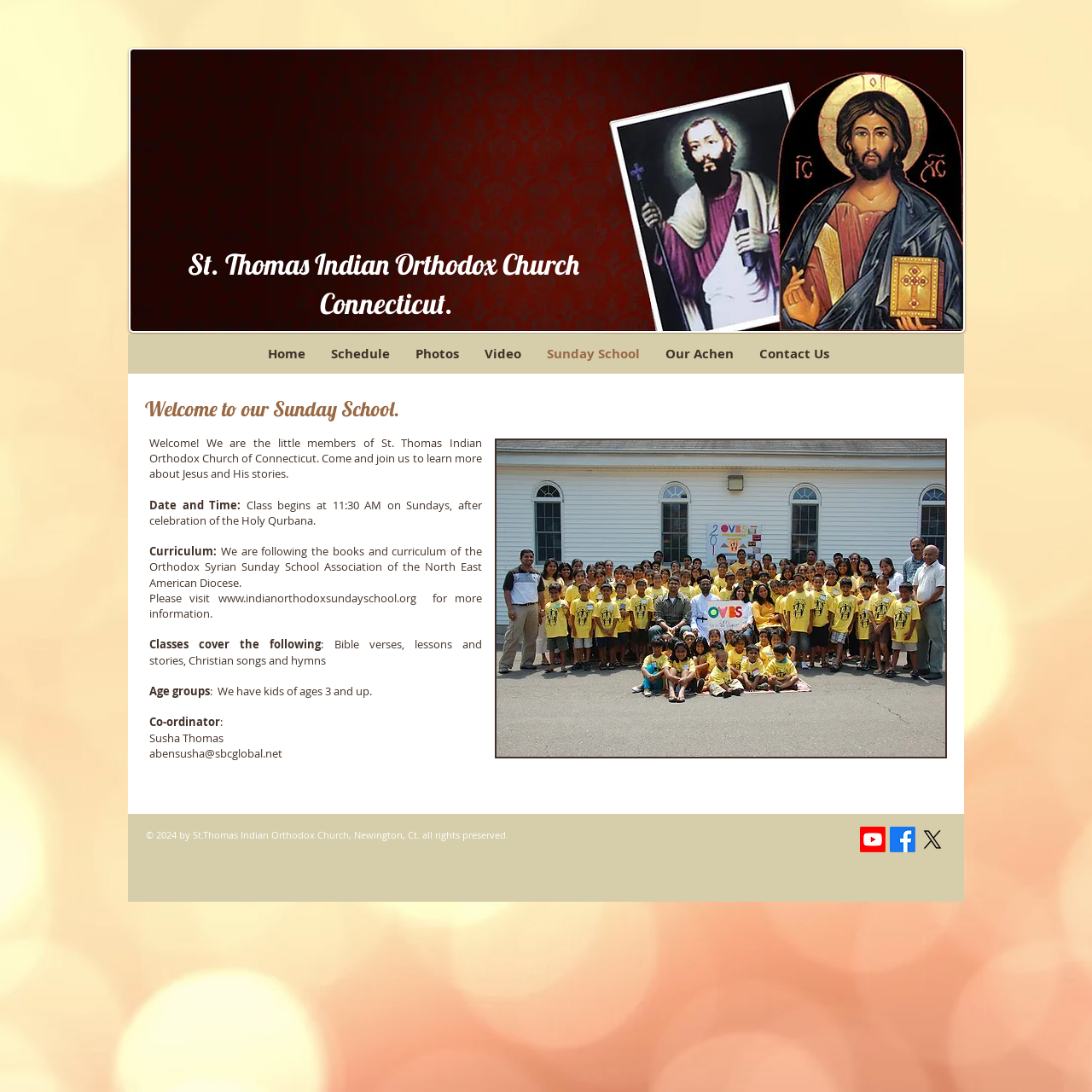Determine the bounding box coordinates of the section I need to click to execute the following instruction: "Visit the Photos page". Provide the coordinates as four float numbers between 0 and 1, i.e., [left, top, right, bottom].

[0.368, 0.305, 0.432, 0.343]